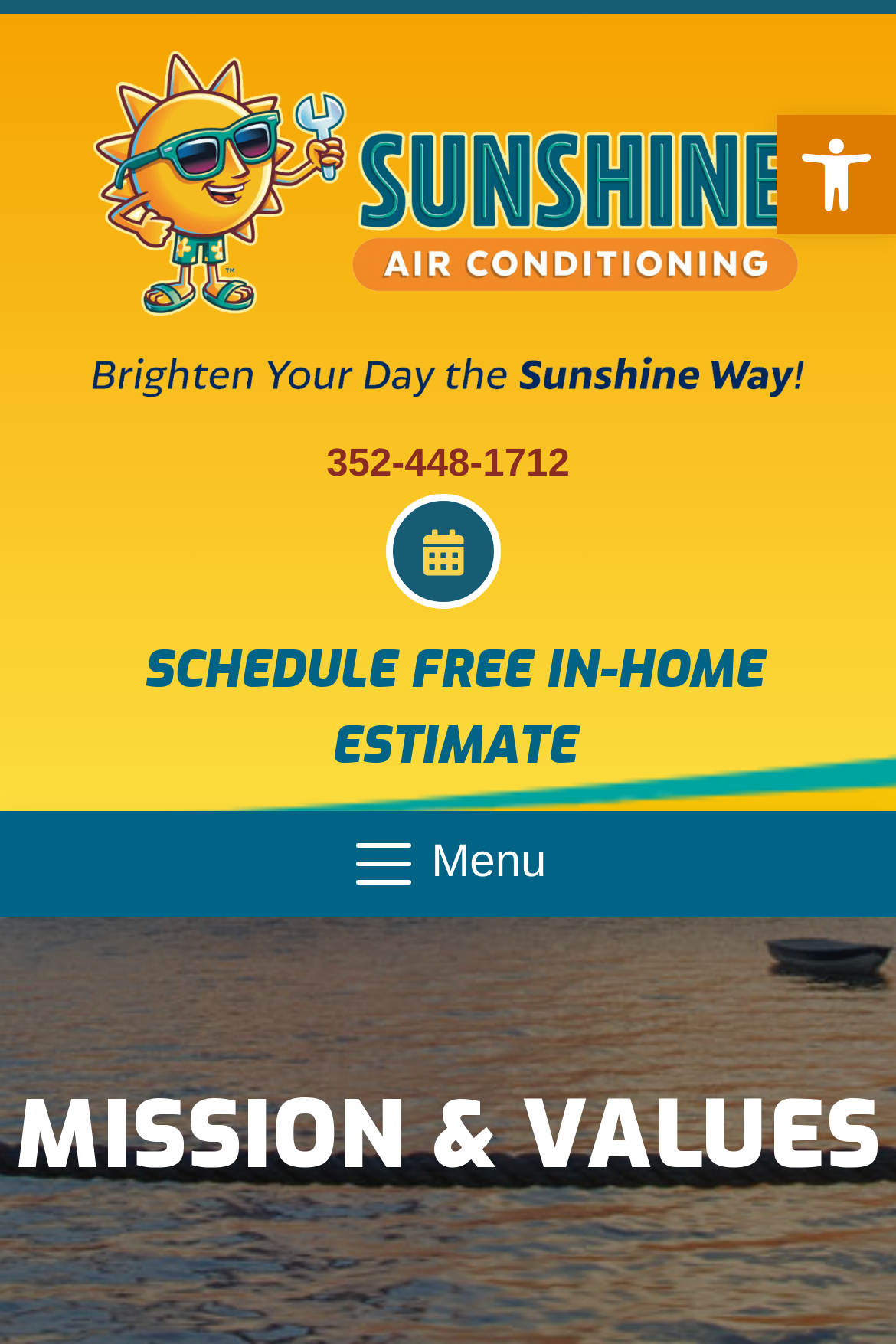Can you look at the image and give a comprehensive answer to the question:
What is the purpose of the button at the top right corner?

I inferred the purpose of the button by looking at the image element with the text 'Accessibility Tools' which is a child element of the button, indicating that the button is used to open the accessibility tools toolbar.